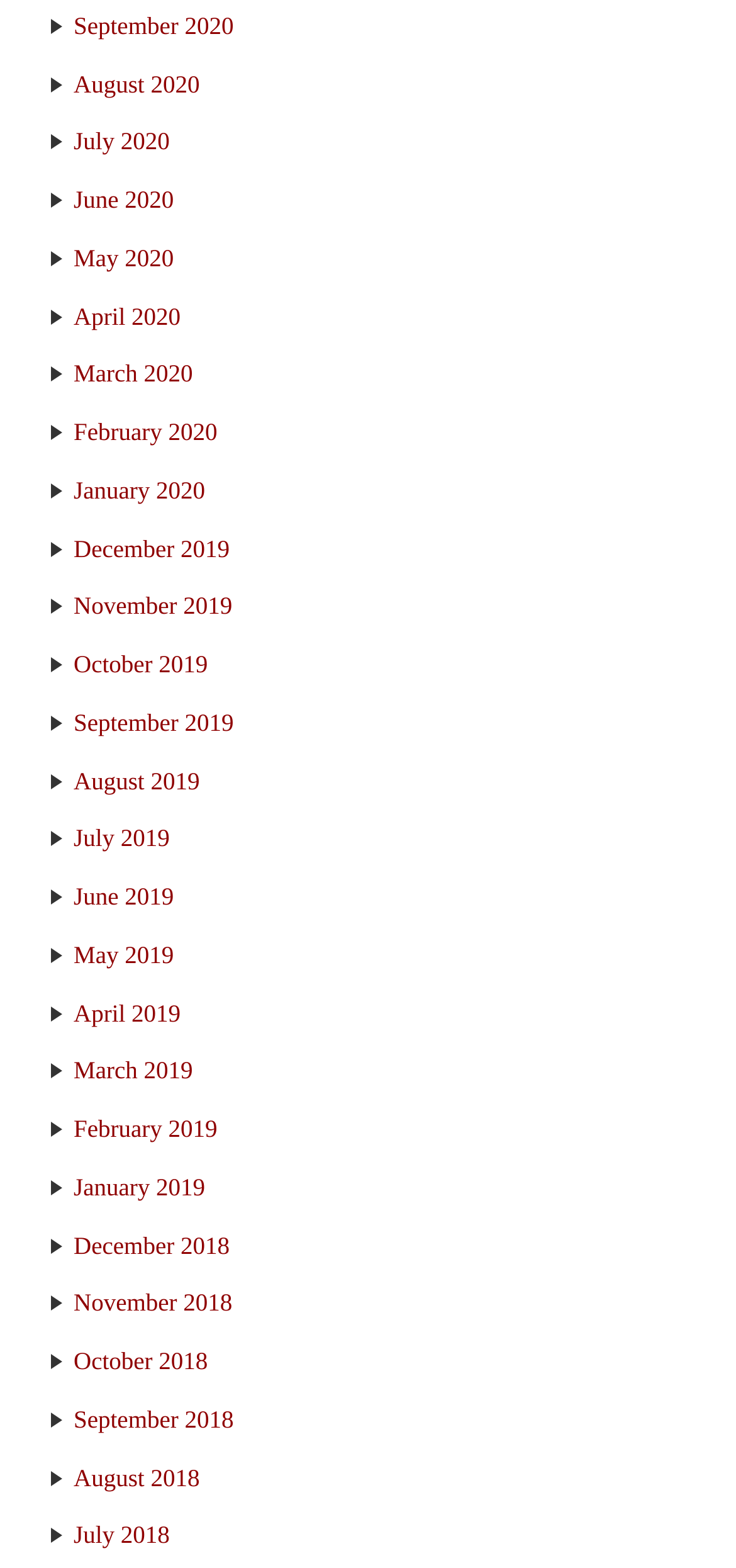What is the latest month listed?
Provide an in-depth answer to the question, covering all aspects.

I looked at the links on the webpage and found that the latest month listed is September 2020, which is the first link from the top.